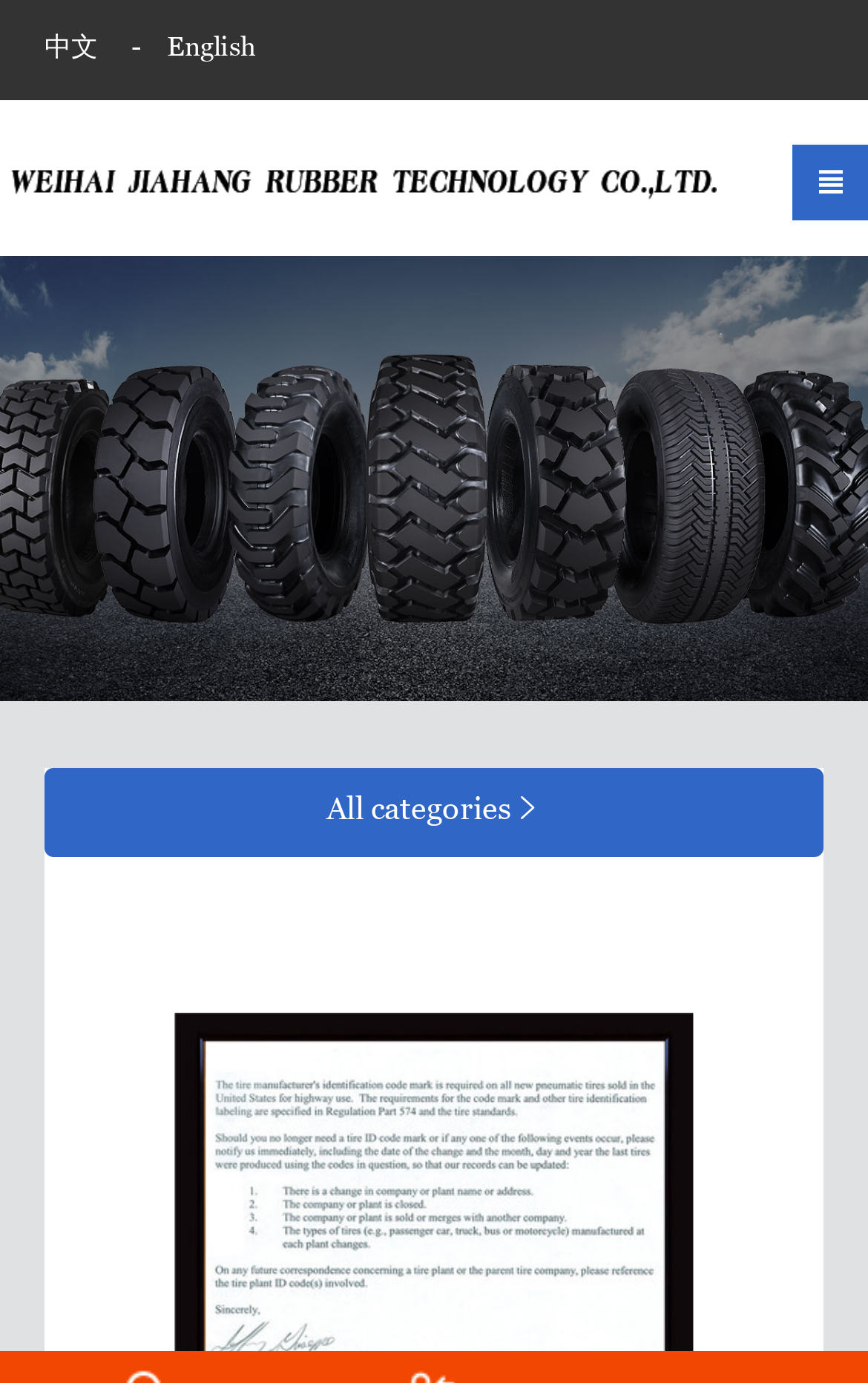Answer the question in a single word or phrase:
What is the position of the logo?

Top left